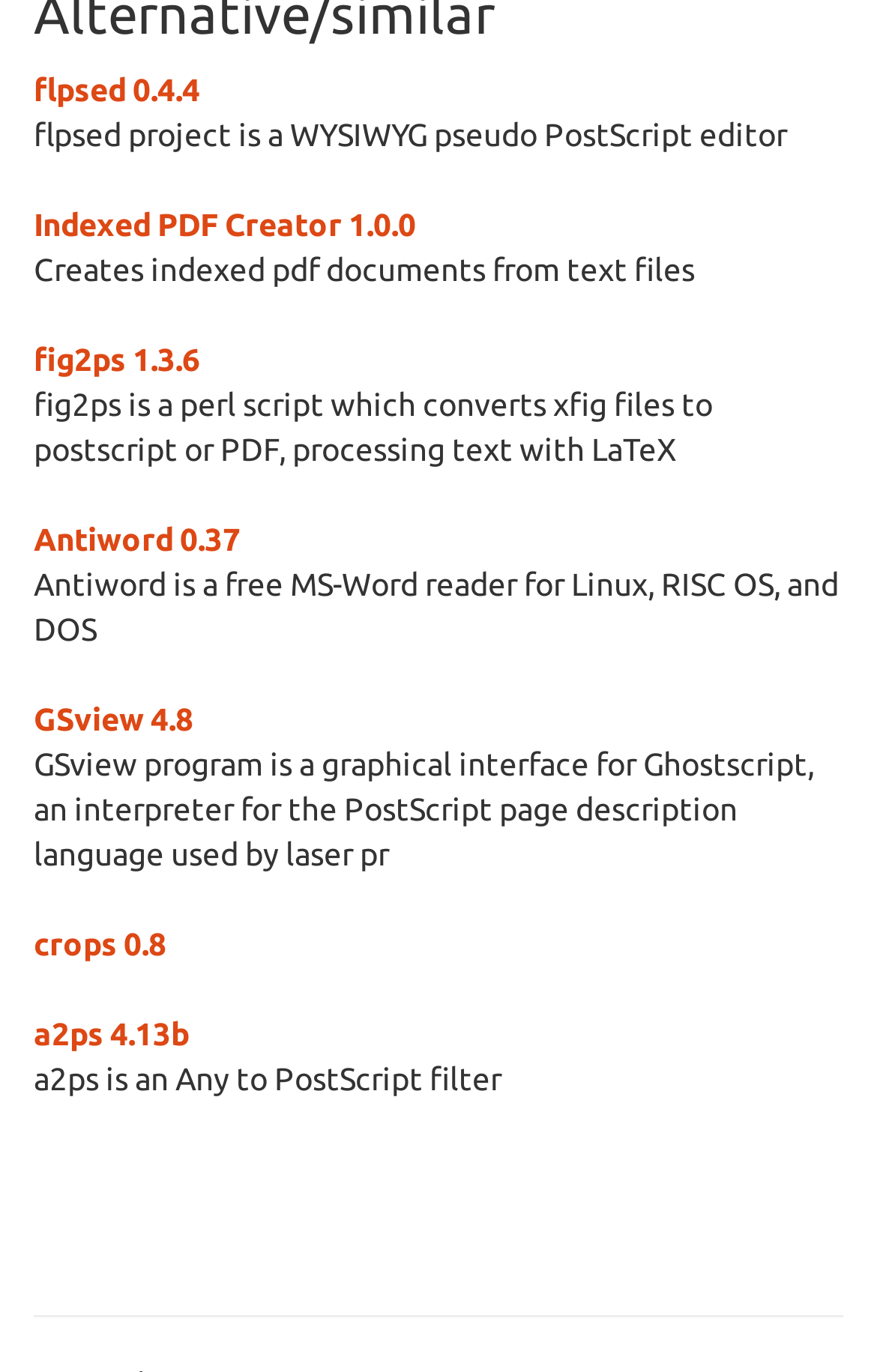Extract the bounding box for the UI element that matches this description: "cookie policy".

None